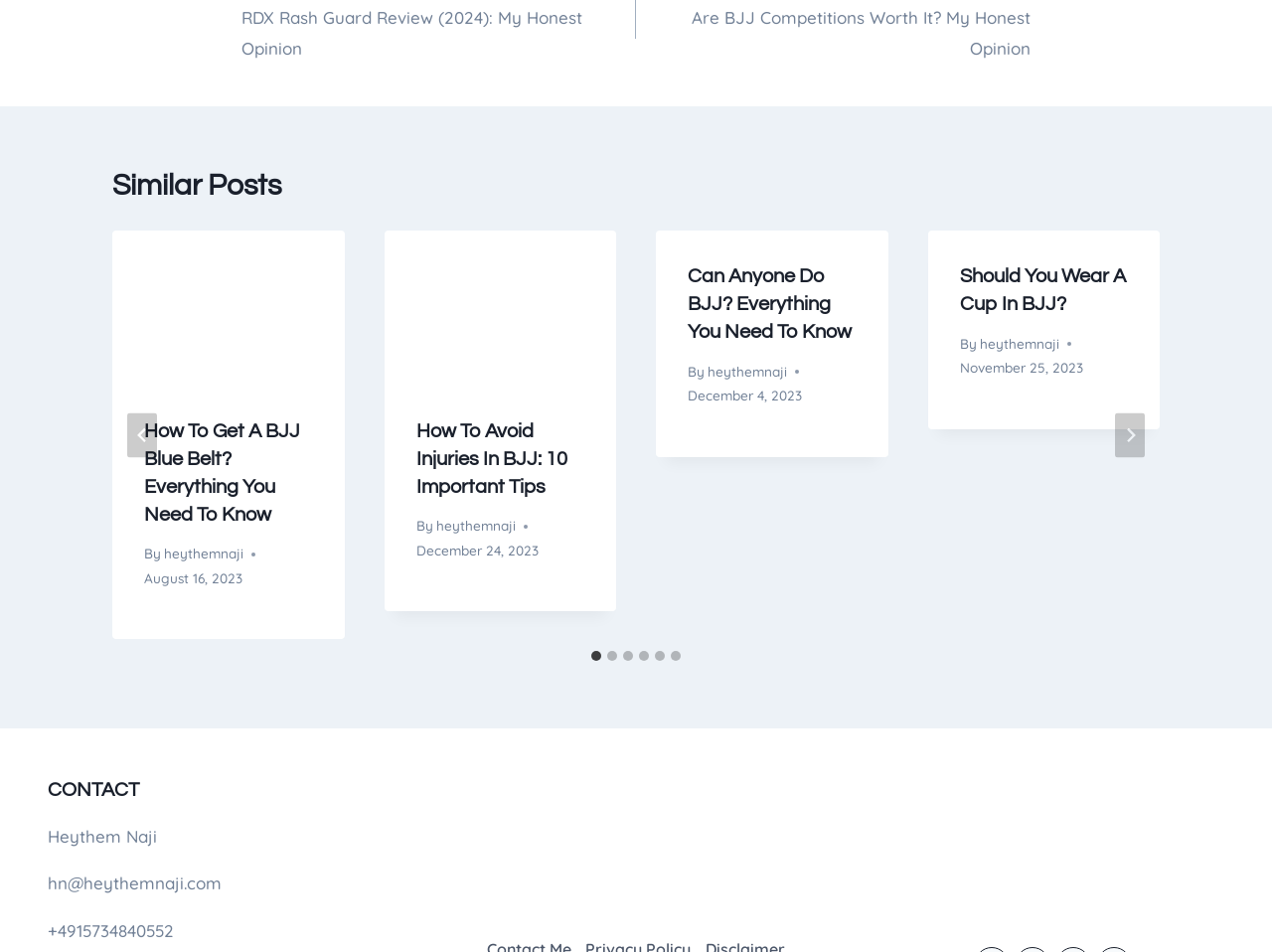How many slides are there in the similar posts section?
Please provide an in-depth and detailed response to the question.

I counted the number of tabpanel elements with the roledescription 'slide' inside the region with the roledescription 'Posts', and found 6 of them.